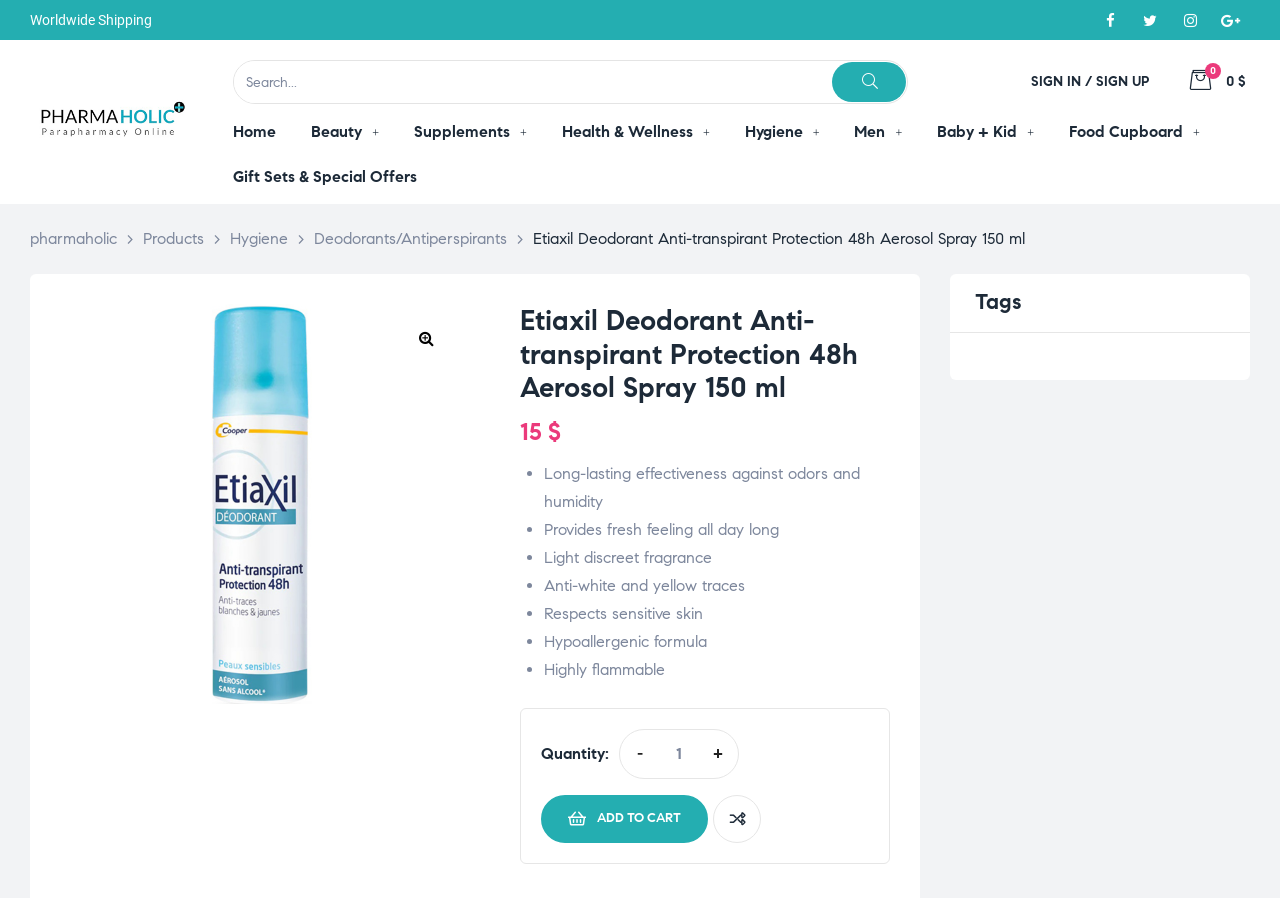What is the quantity of the product?
Please utilize the information in the image to give a detailed response to the question.

I found the quantity of the product by looking at the product name which includes '150 ml' as part of the description.